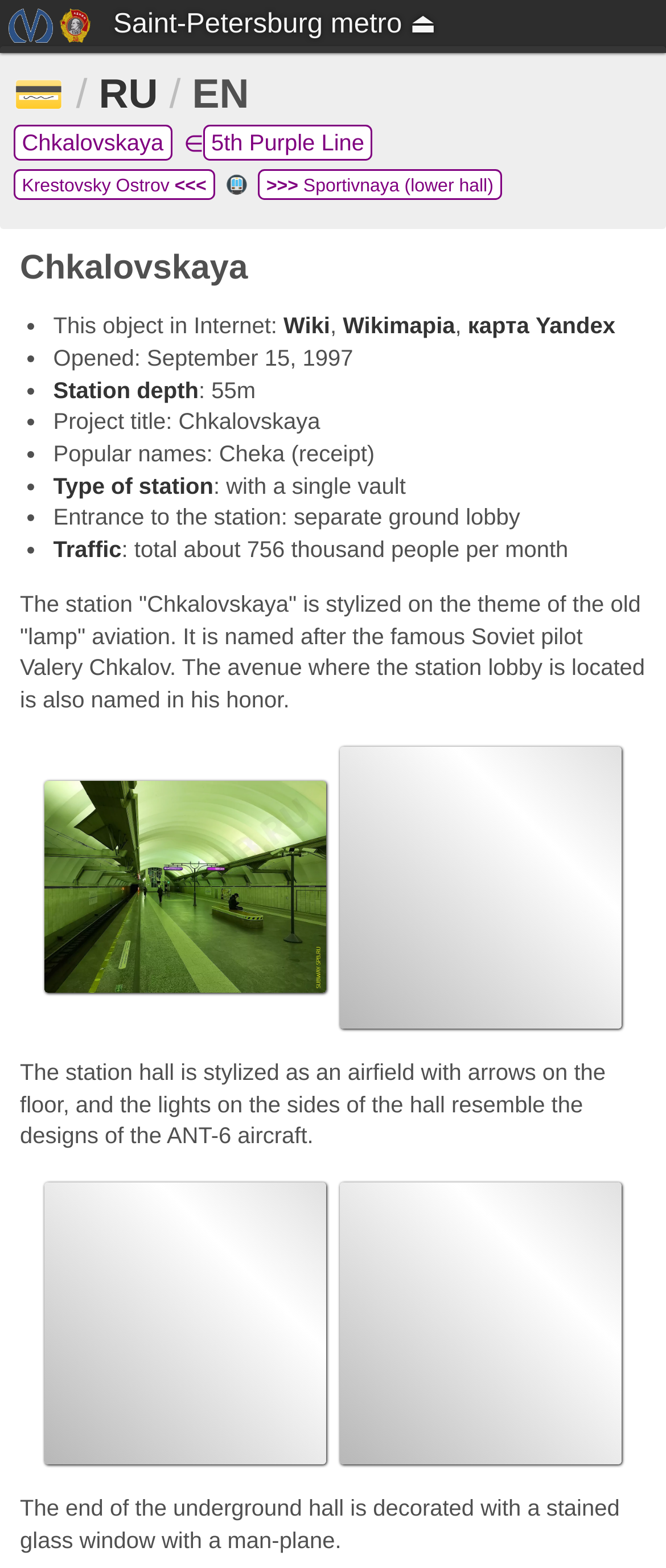What is the name of the famous Soviet pilot after whom the station is named?
Answer the question with a detailed and thorough explanation.

The name of the famous Soviet pilot after whom the station is named can be found in the description of the station, where it is mentioned that the station is named after the famous Soviet pilot Valery Chkalov.